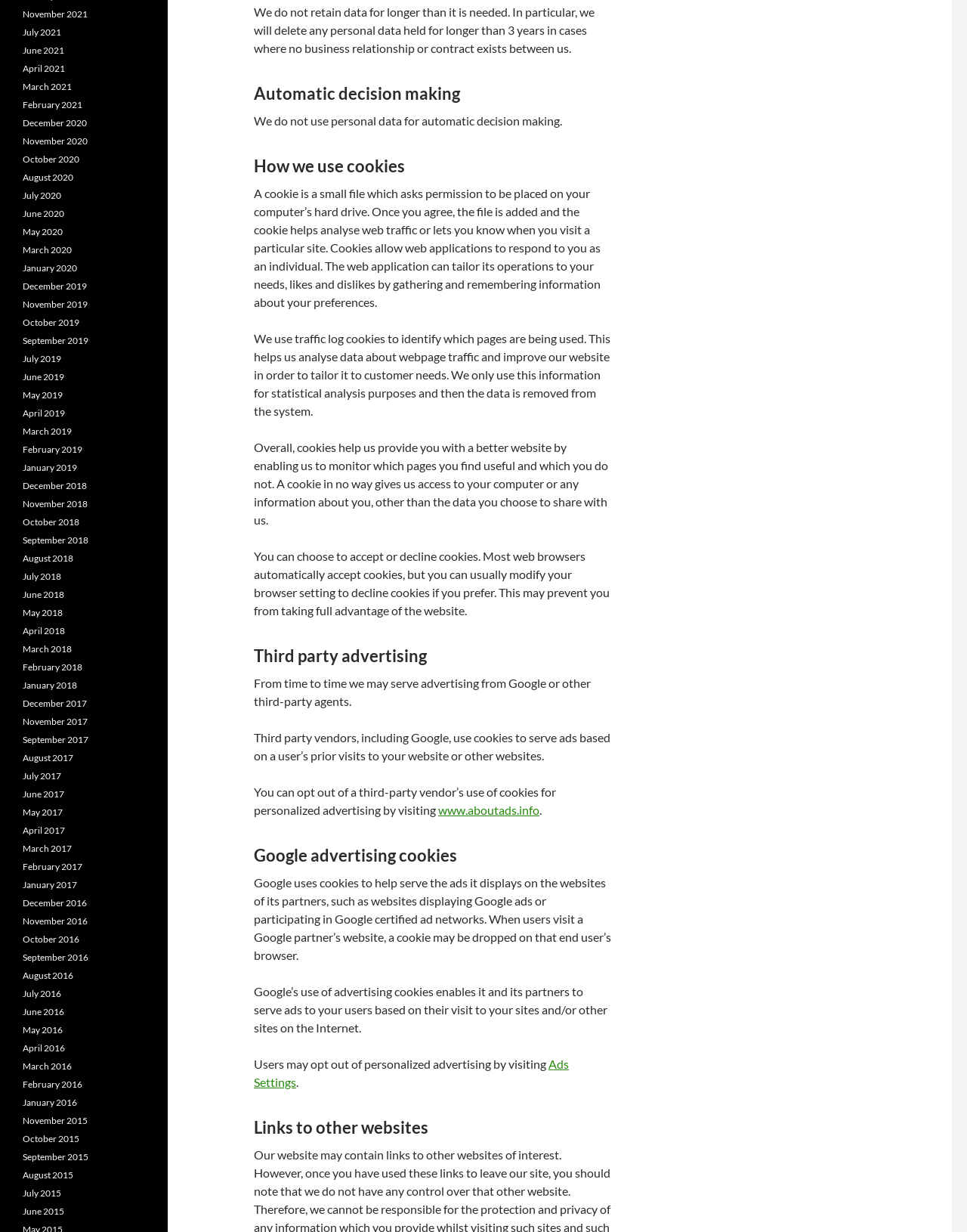Provide the bounding box coordinates of the UI element that matches the description: "November 2015".

[0.023, 0.905, 0.091, 0.914]